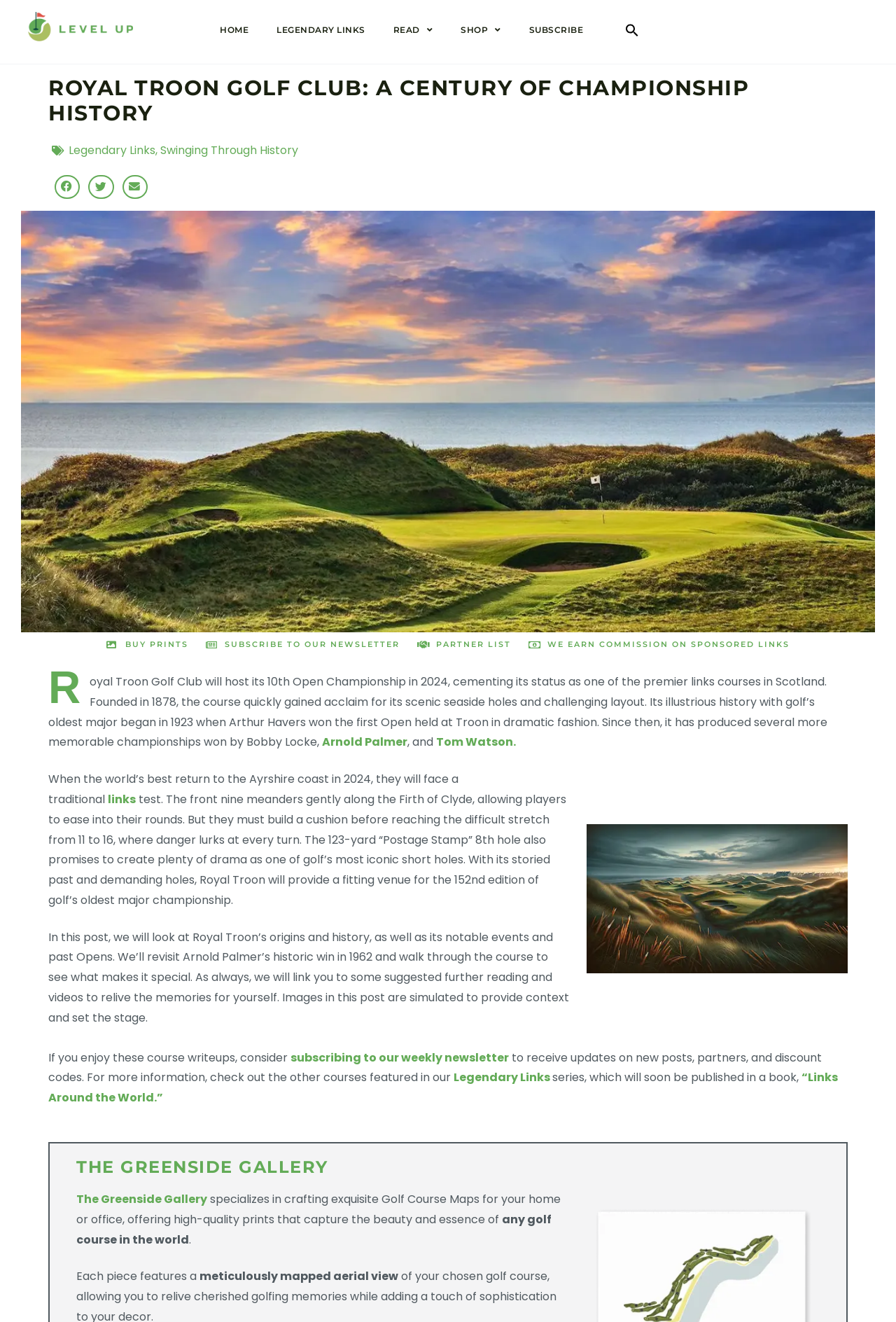What is the name of the iconic short hole?
Using the image as a reference, deliver a detailed and thorough answer to the question.

The name of the iconic short hole is mentioned in the text 'The 123-yard “Postage Stamp” 8th hole also promises to create plenty of drama as one of golf’s most iconic short holes.'.